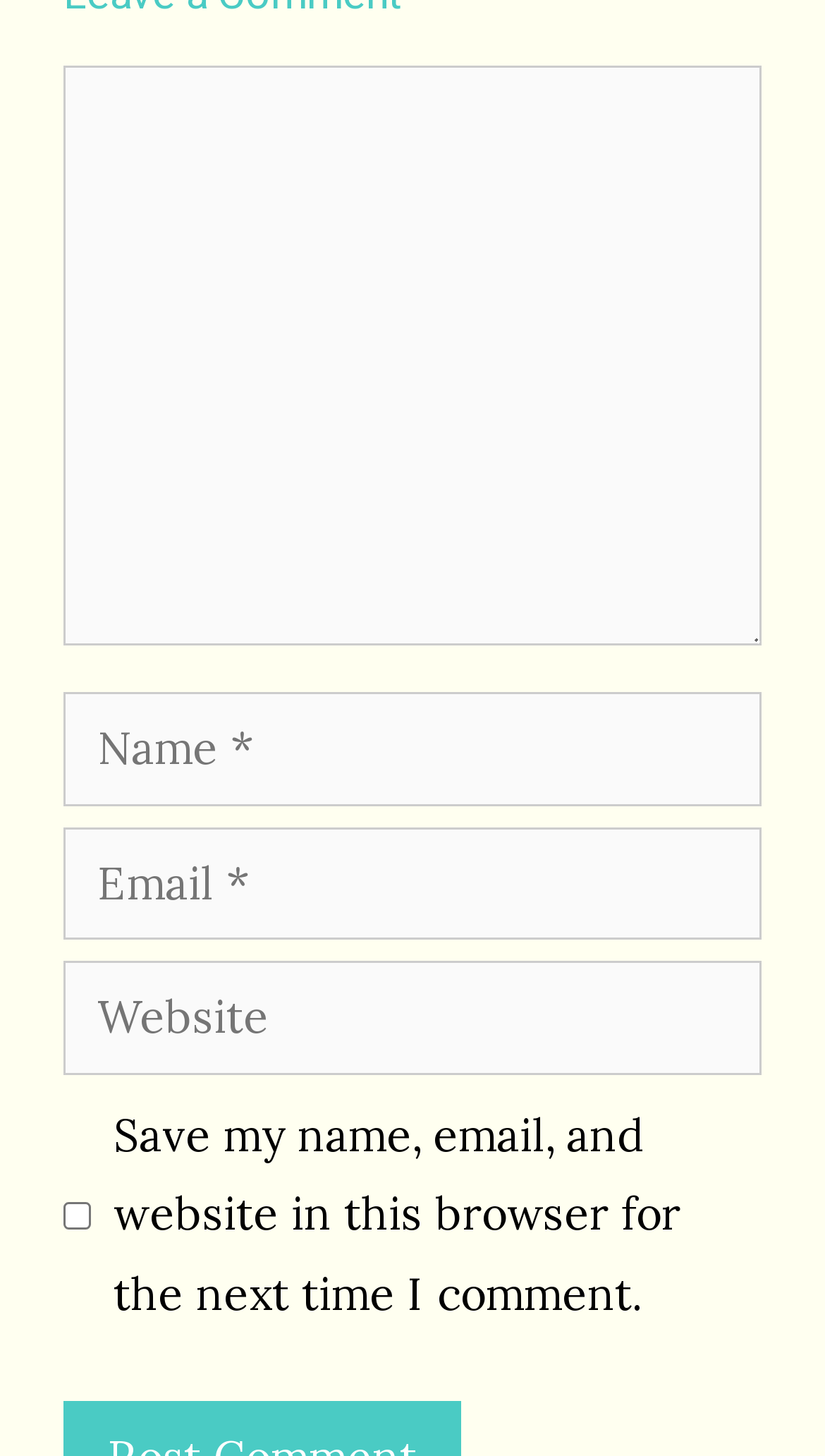Please provide a brief answer to the question using only one word or phrase: 
Is the 'Save my name...' checkbox checked?

No